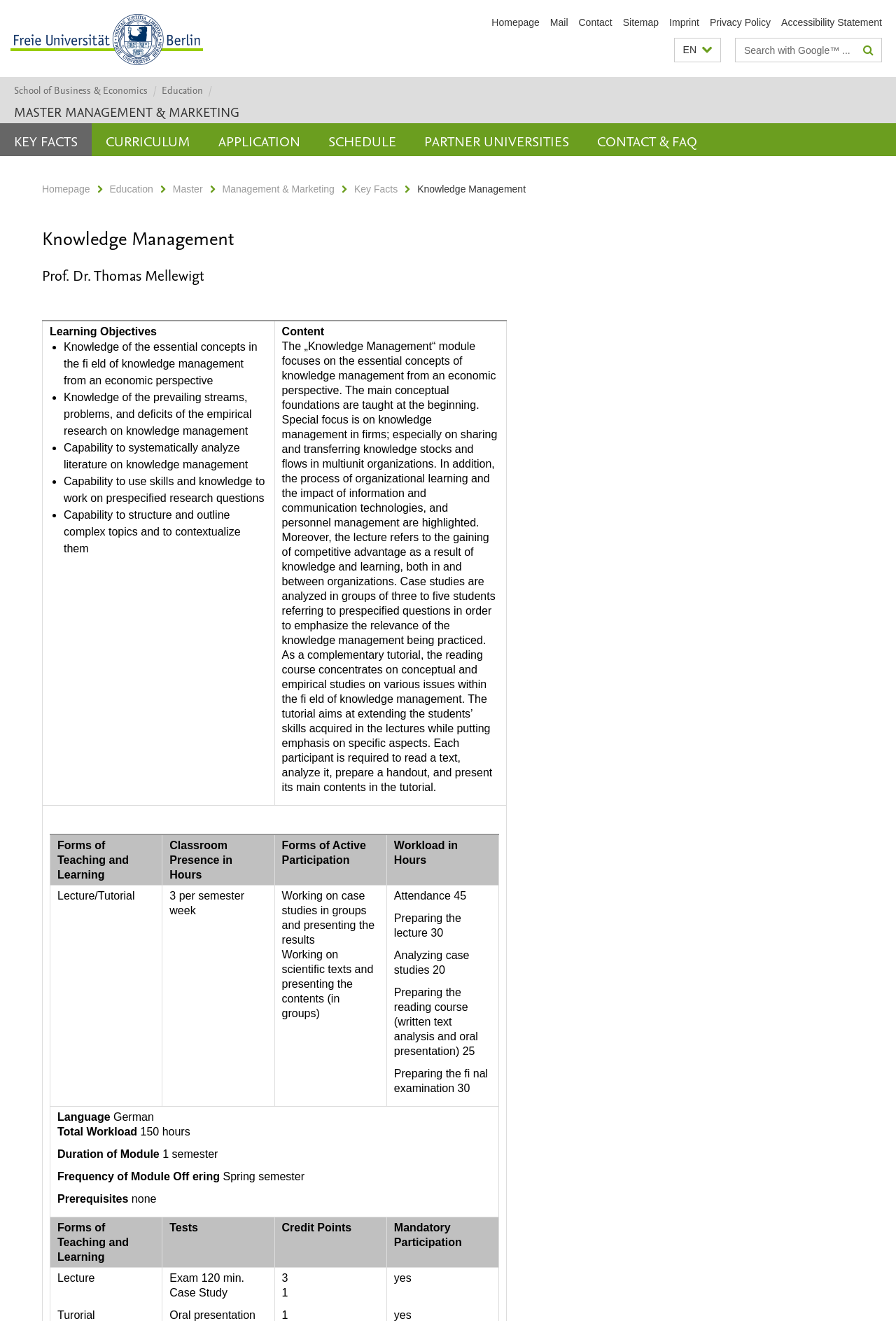How many links are there in the service navigation?
Please answer the question with a detailed response using the information from the screenshot.

I counted the number of links in the service navigation section, which includes 'Homepage', 'Mail', 'Contact', 'Sitemap', 'Imprint', 'Privacy Policy', and 'Accessibility Statement'.